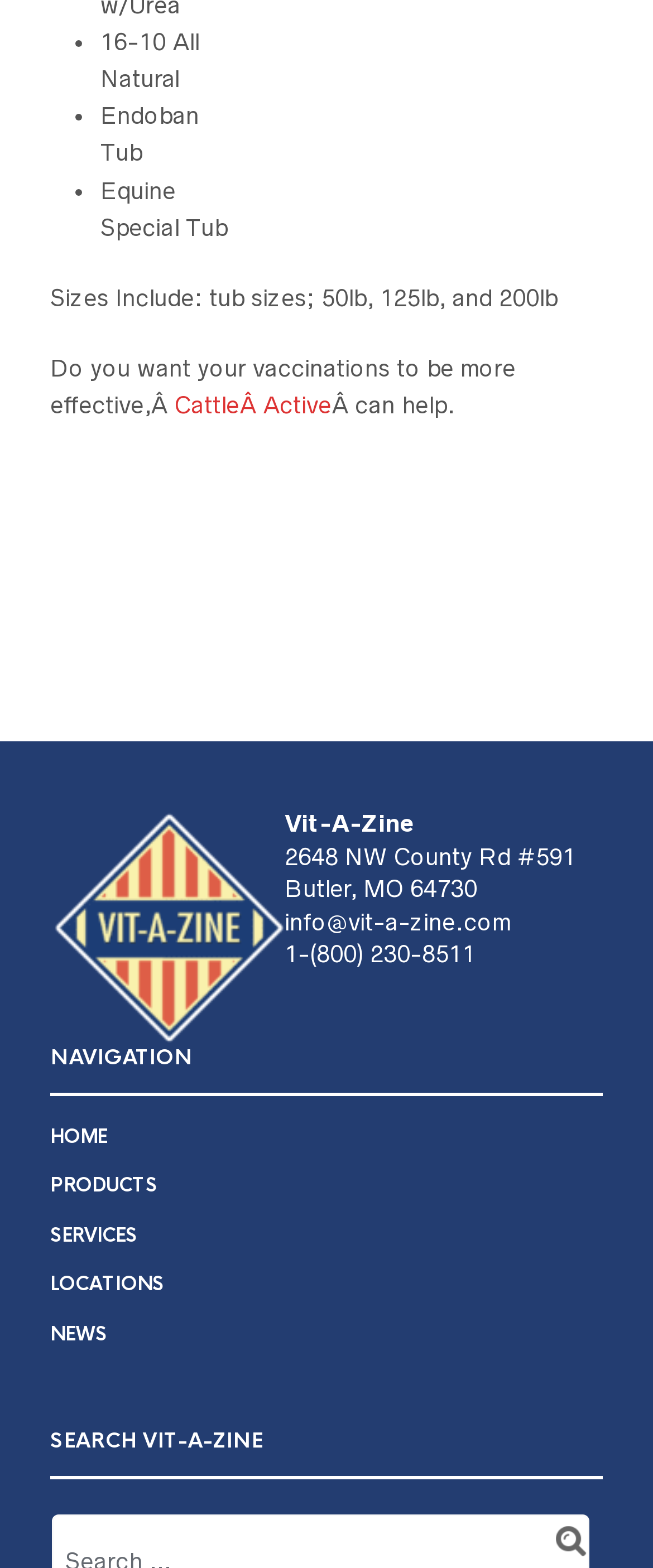Use the details in the image to answer the question thoroughly: 
What are the sizes of the tubs?

The sizes of the tubs can be found in the static text element with the text 'Sizes Include: tub sizes; 50lb, 125lb, and 200lb' located at [0.077, 0.181, 0.854, 0.198].